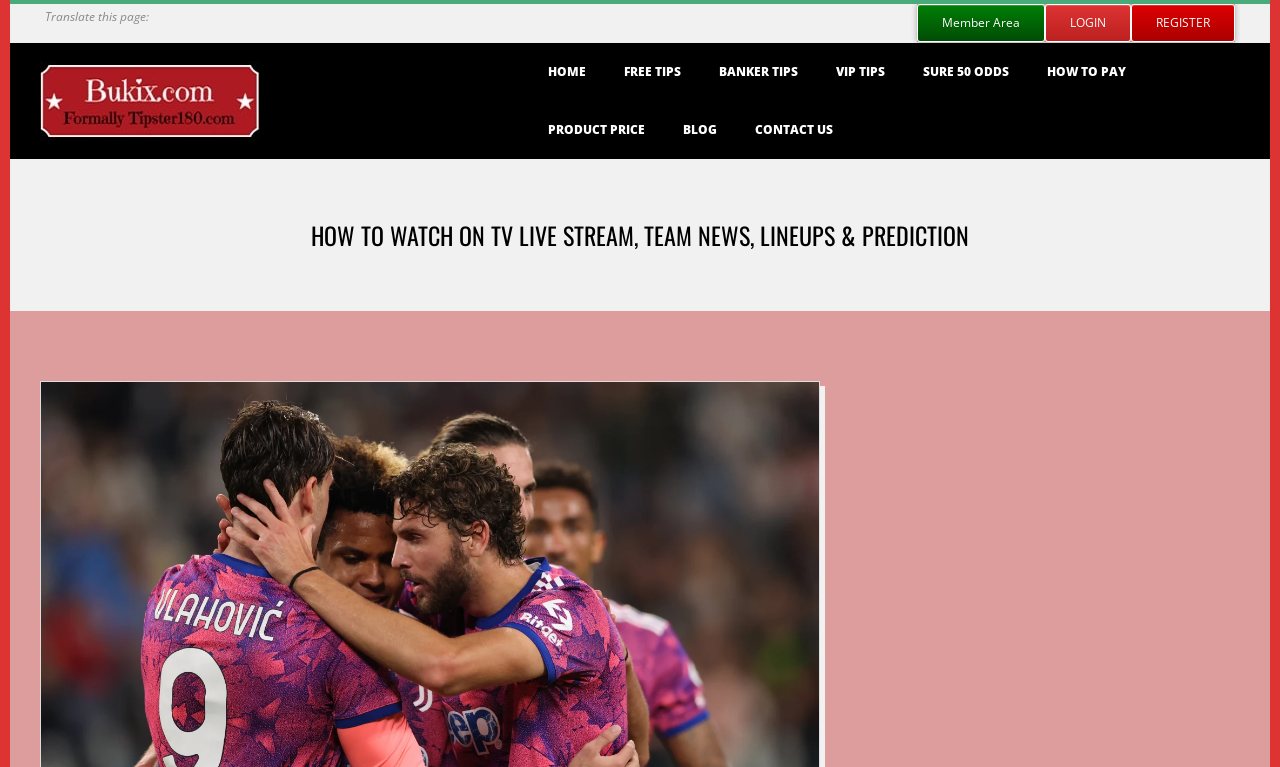Identify the bounding box coordinates for the region of the element that should be clicked to carry out the instruction: "Click on the 'LOGIN' link". The bounding box coordinates should be four float numbers between 0 and 1, i.e., [left, top, right, bottom].

[0.816, 0.006, 0.884, 0.055]